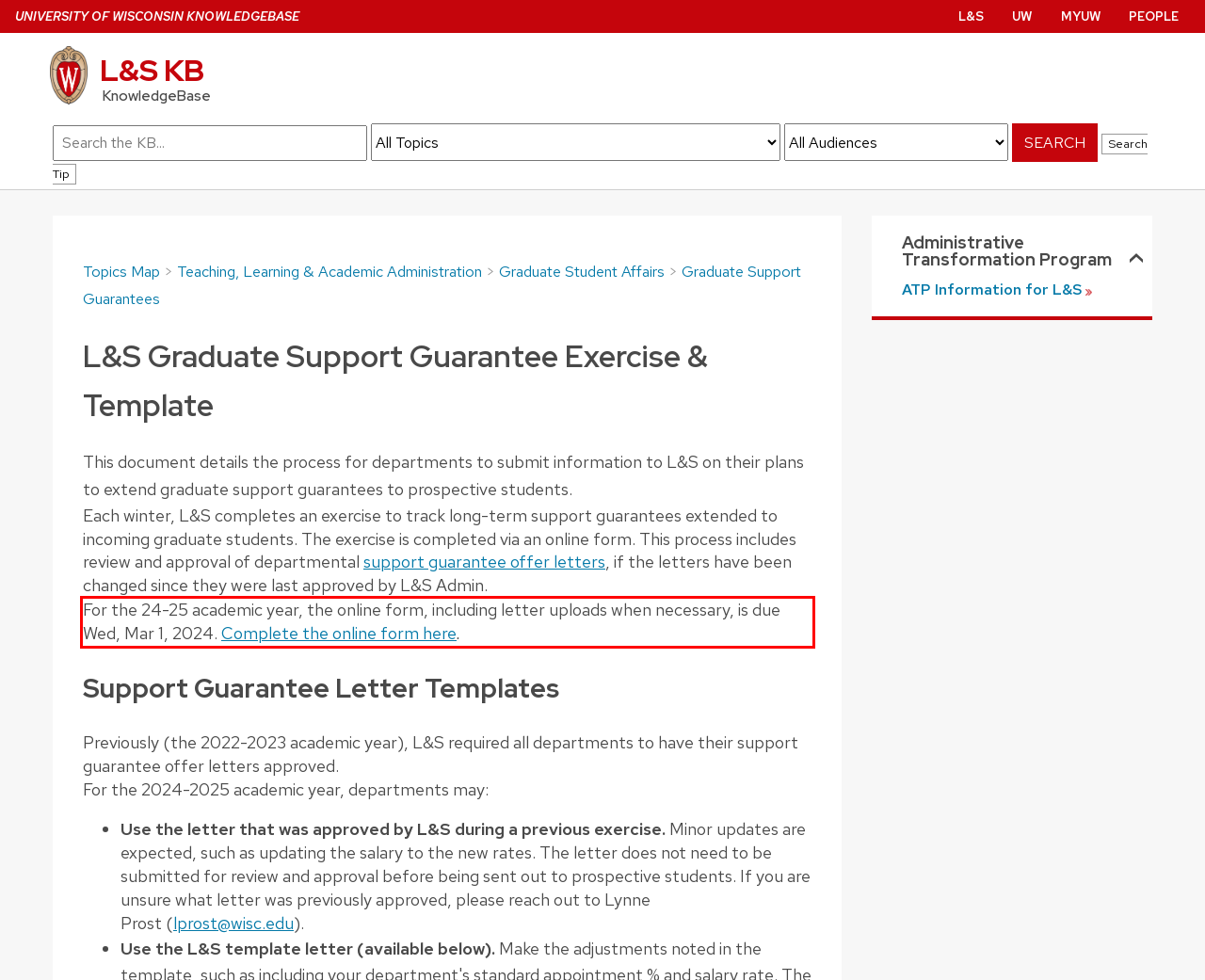Observe the screenshot of the webpage, locate the red bounding box, and extract the text content within it.

For the 24-25 academic year, the online form, including letter uploads when necessary, is due Wed, Mar 1, 2024. Complete the online form here.